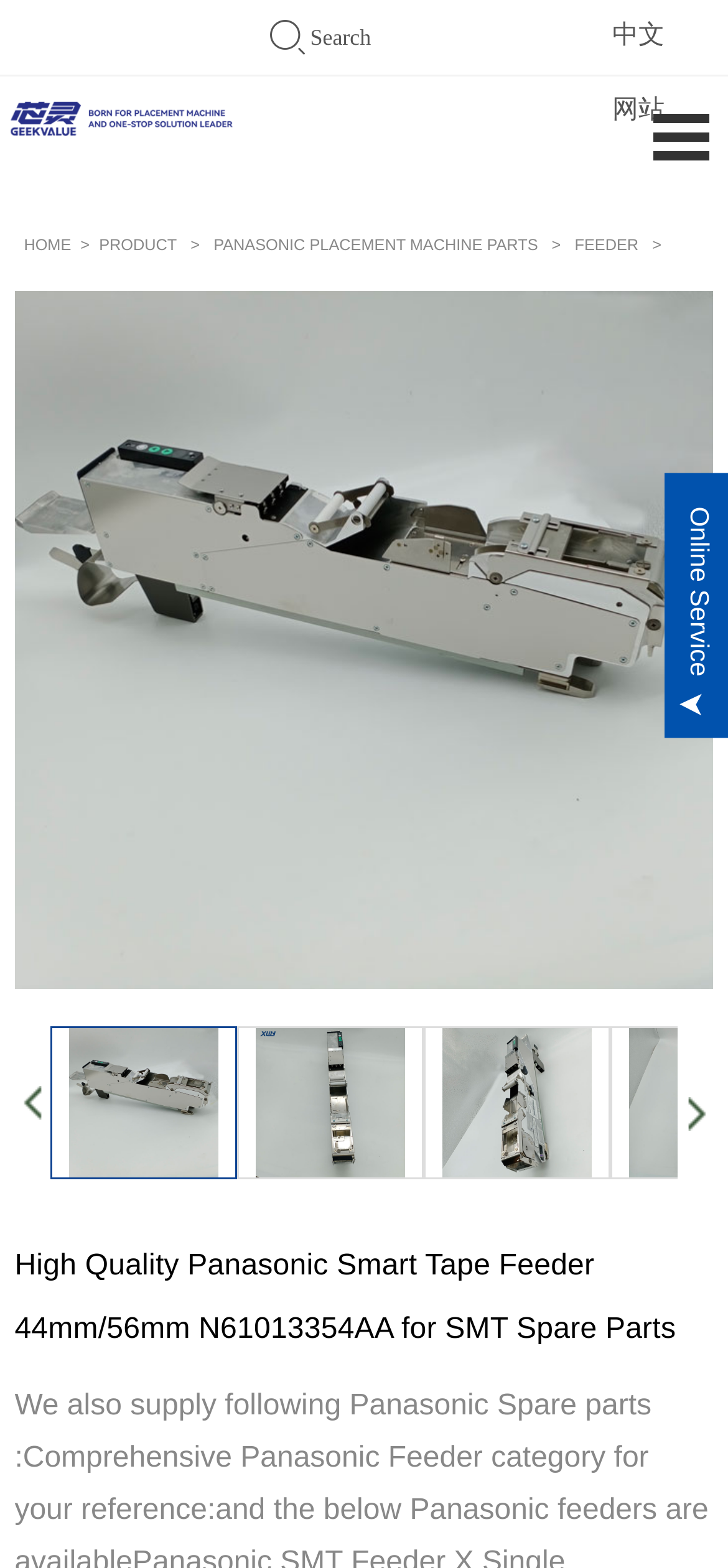What is the purpose of the images on the webpage?
Please give a detailed and elaborate explanation in response to the question.

There are several images on the webpage, and they appear to be showcasing different products or product features. The images are likely intended to provide visual information to users about the products being sold on the website.